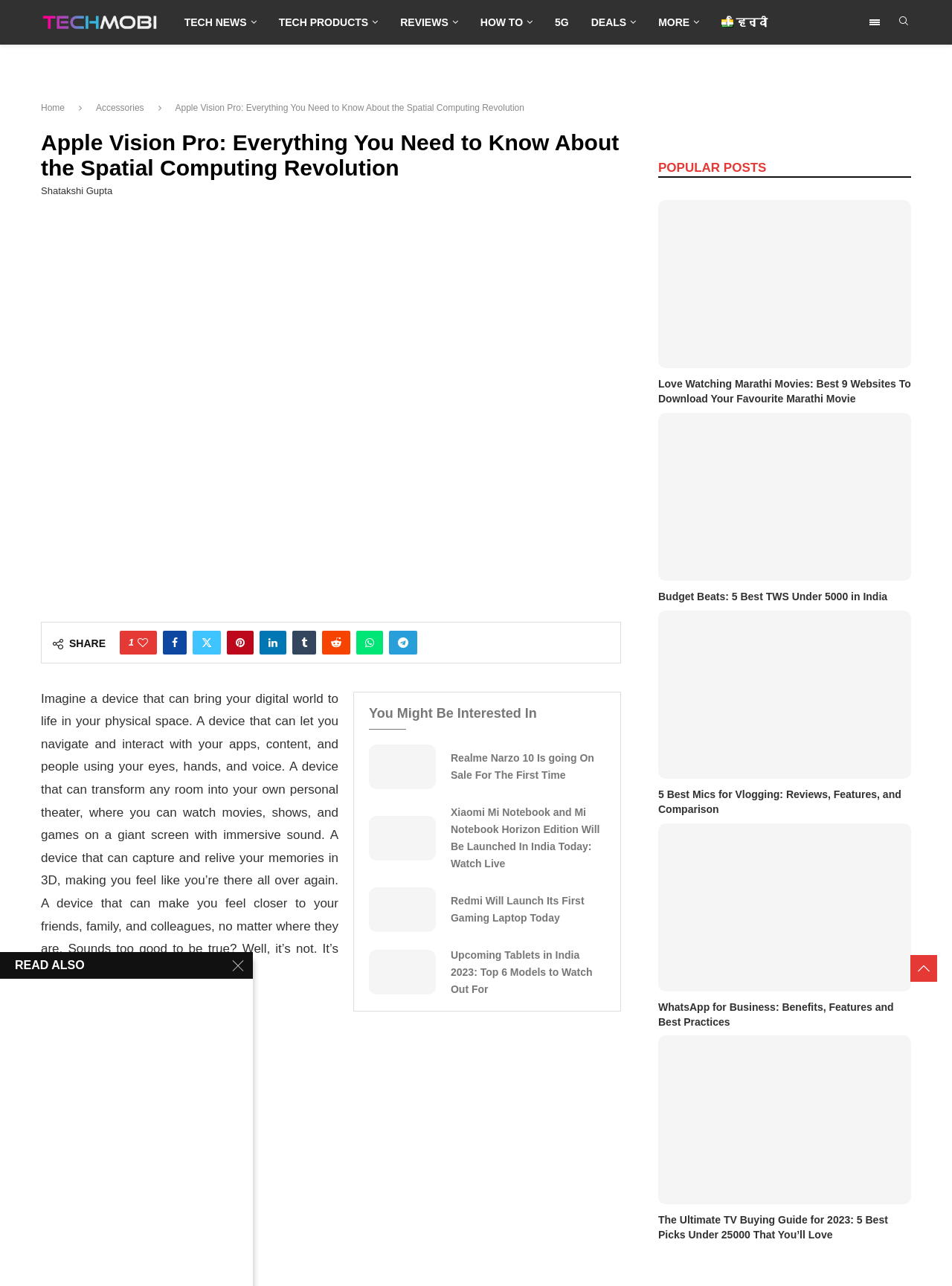Find the bounding box coordinates for the area that should be clicked to accomplish the instruction: "Read more about Apple Vision Pro".

[0.184, 0.08, 0.551, 0.088]